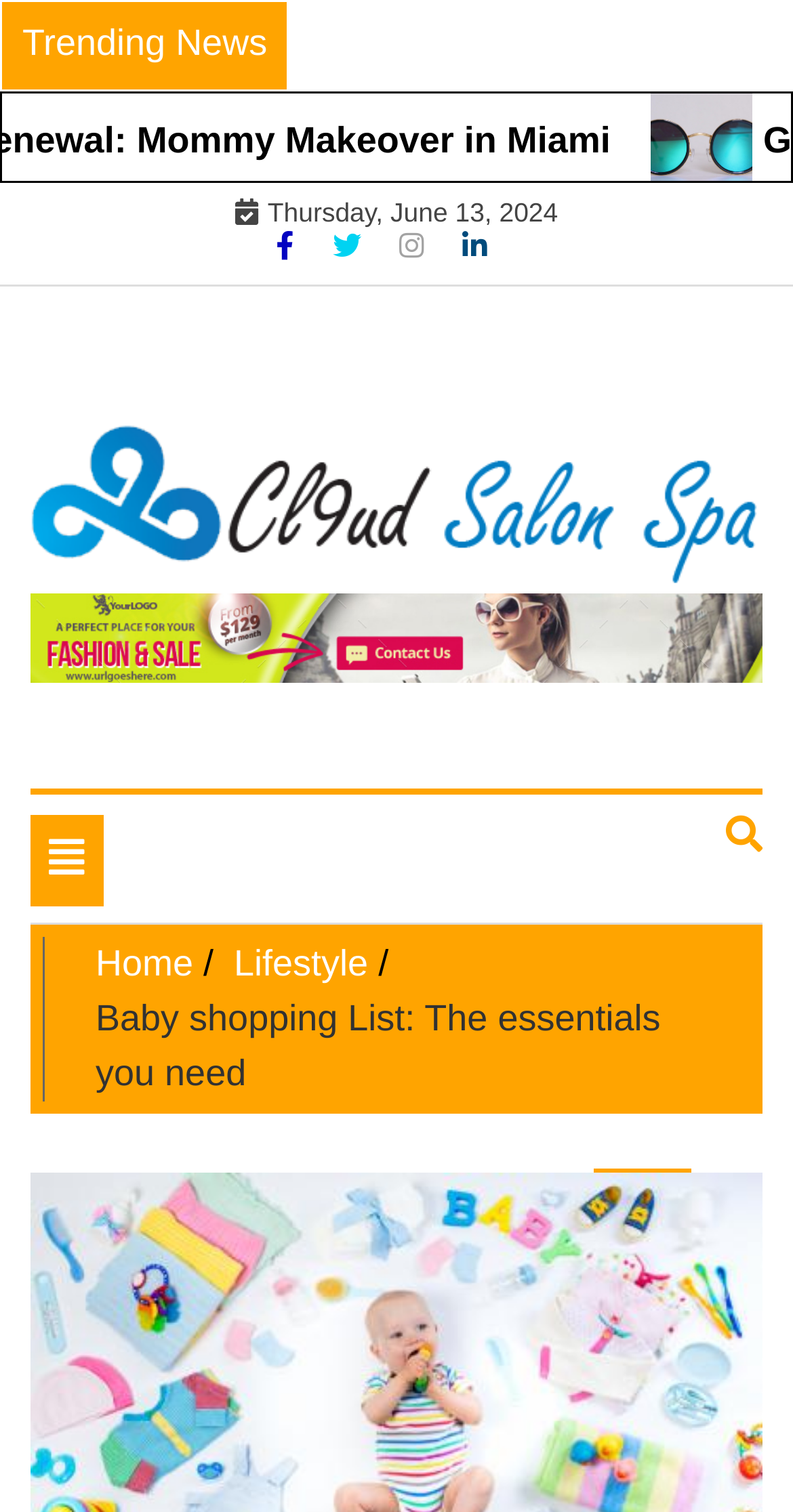What is the tagline of the salon spa?
Refer to the screenshot and respond with a concise word or phrase.

Where Beauty Meets Relaxation